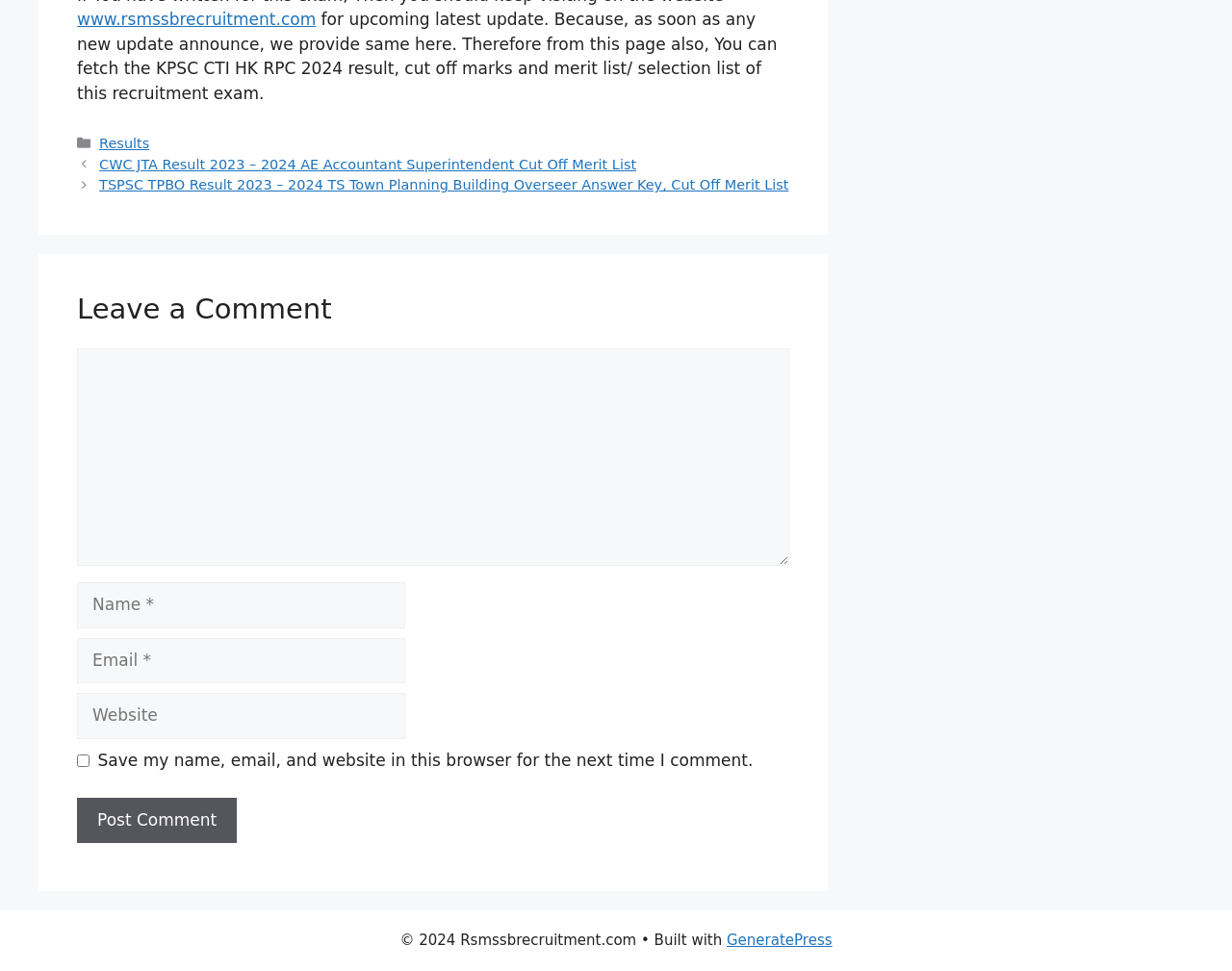Using the format (top-left x, top-left y, bottom-right x, bottom-right y), provide the bounding box coordinates for the described UI element. All values should be floating point numbers between 0 and 1: name="submit" value="Post Comment"

[0.062, 0.822, 0.192, 0.869]